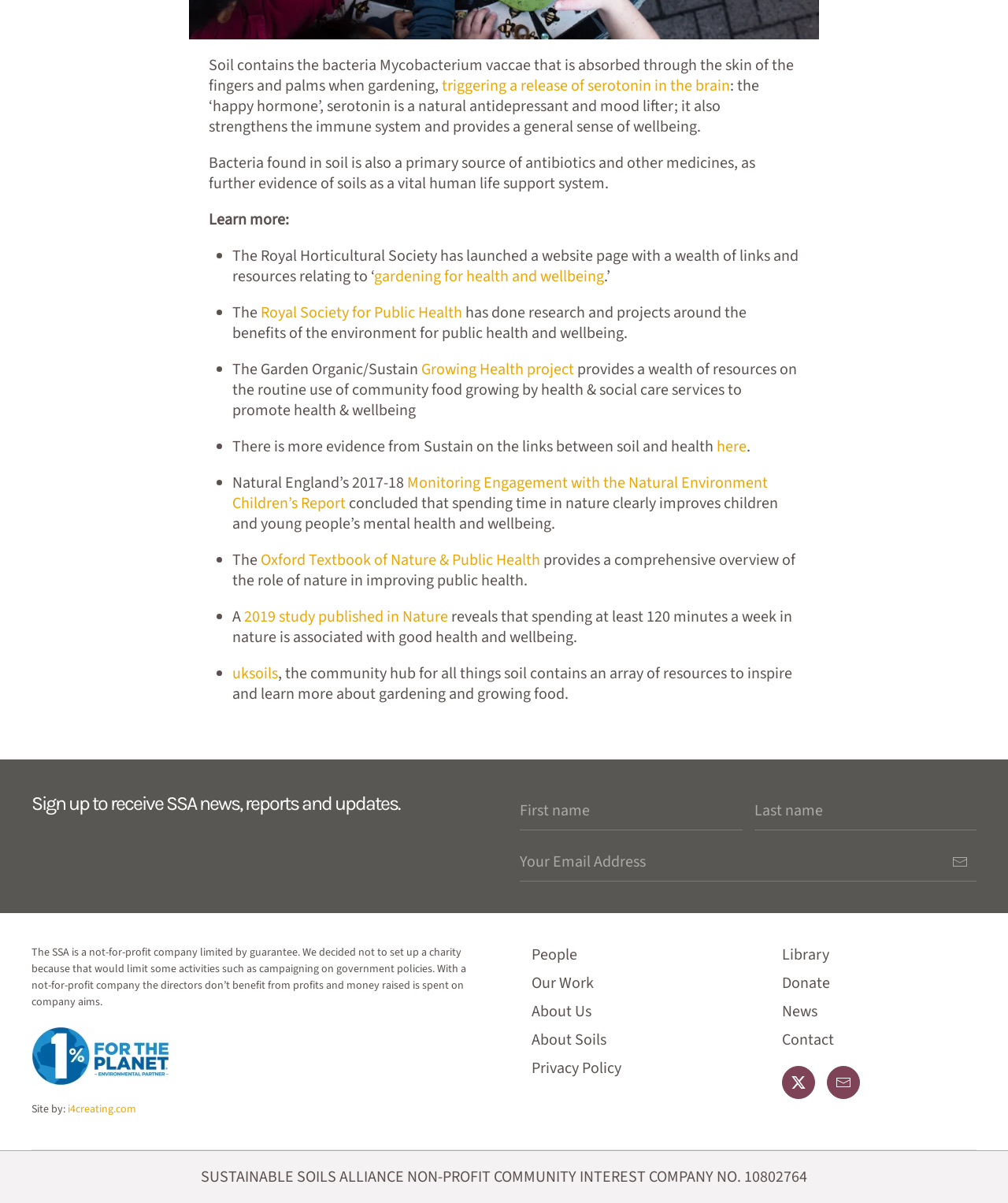Please provide the bounding box coordinates for the element that needs to be clicked to perform the following instruction: "Visit the Royal Society for Public Health website". The coordinates should be given as four float numbers between 0 and 1, i.e., [left, top, right, bottom].

[0.255, 0.251, 0.459, 0.269]